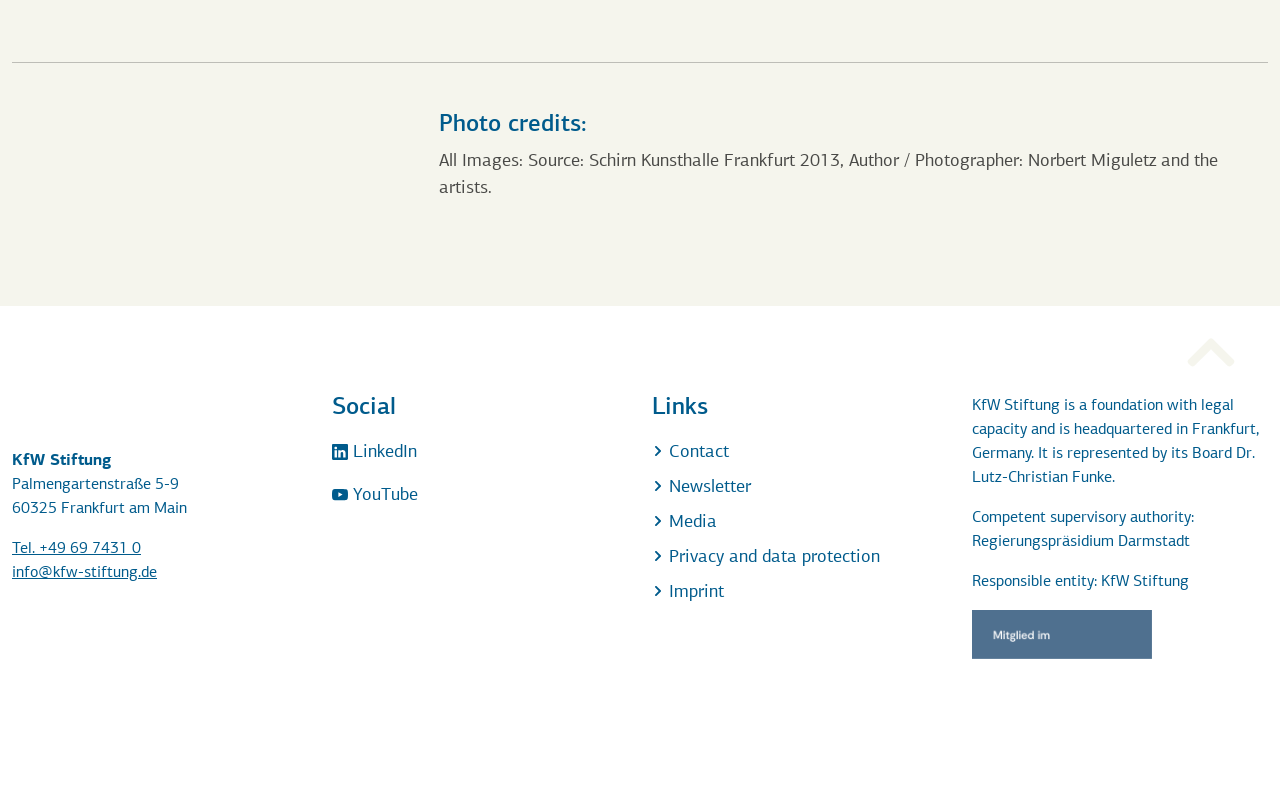How many social media links are available?
Please answer the question as detailed as possible based on the image.

The social media links can be found in the middle of the webpage, where it is written as 'Social' and has two links, 'LinkedIn' and 'YouTube', with their respective icons.